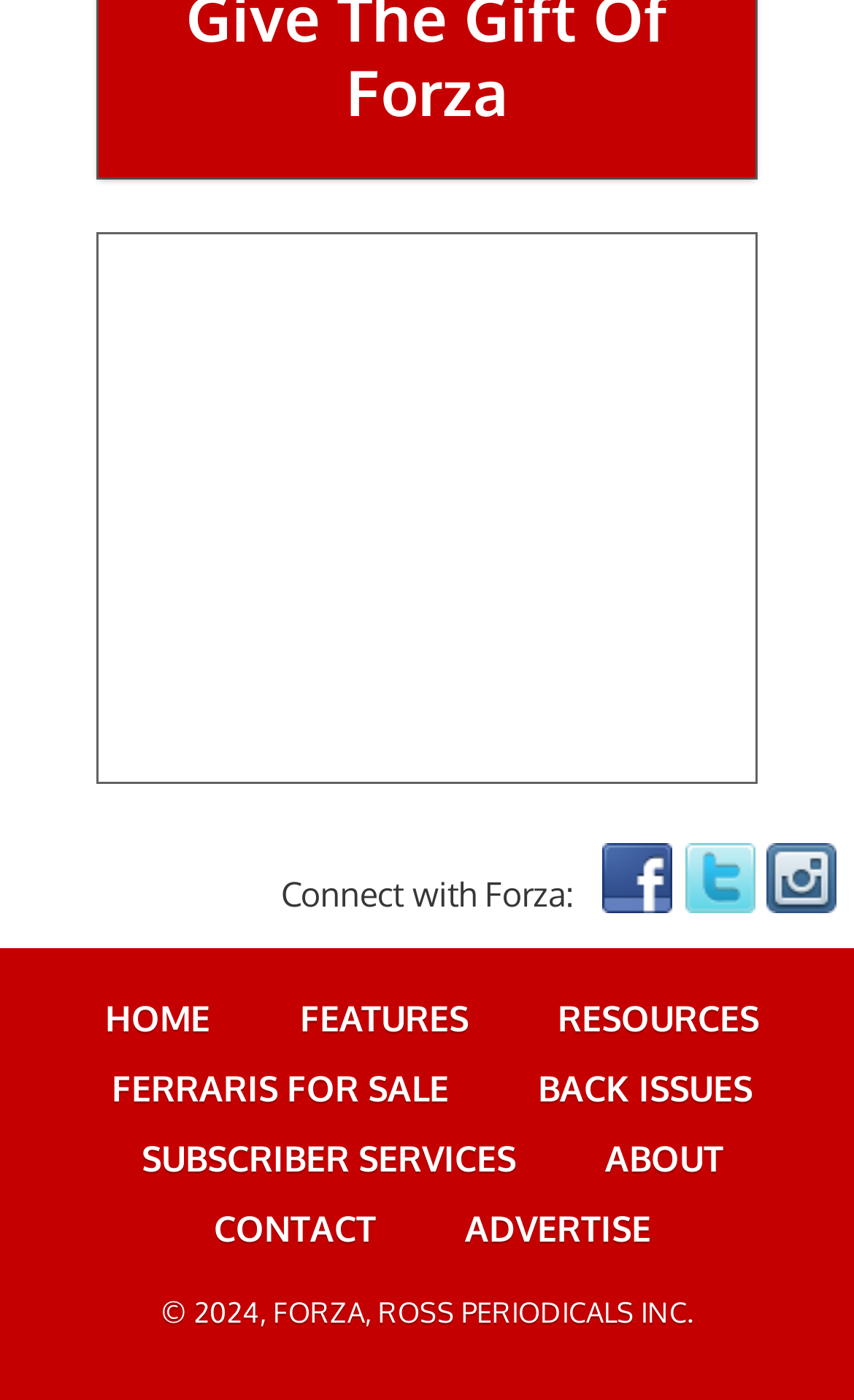Could you find the bounding box coordinates of the clickable area to complete this instruction: "Check ABOUT page"?

[0.708, 0.811, 0.847, 0.843]